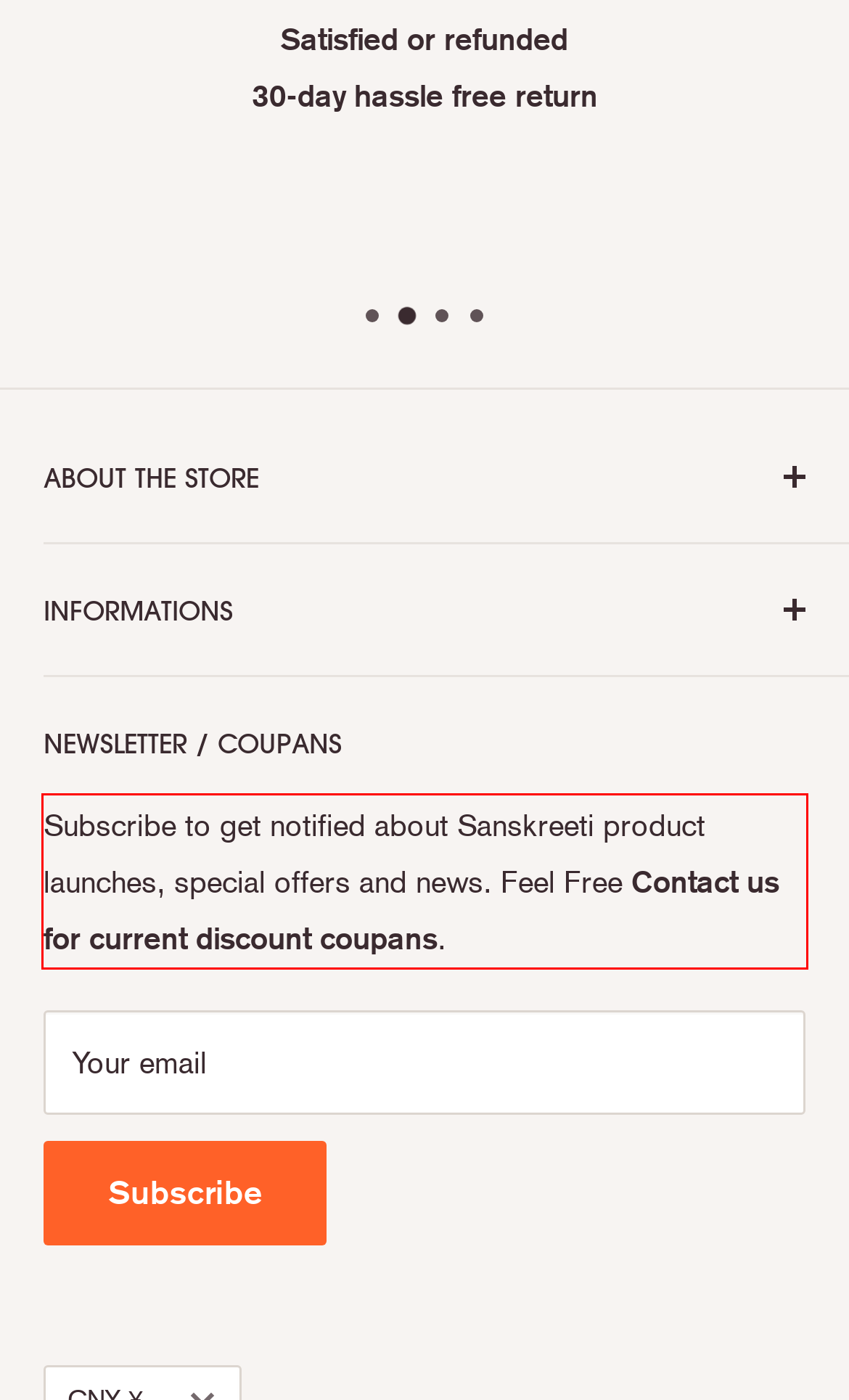Please take the screenshot of the webpage, find the red bounding box, and generate the text content that is within this red bounding box.

Subscribe to get notified about Sanskreeti product launches, special offers and news. Feel Free Contact us for current discount coupans.